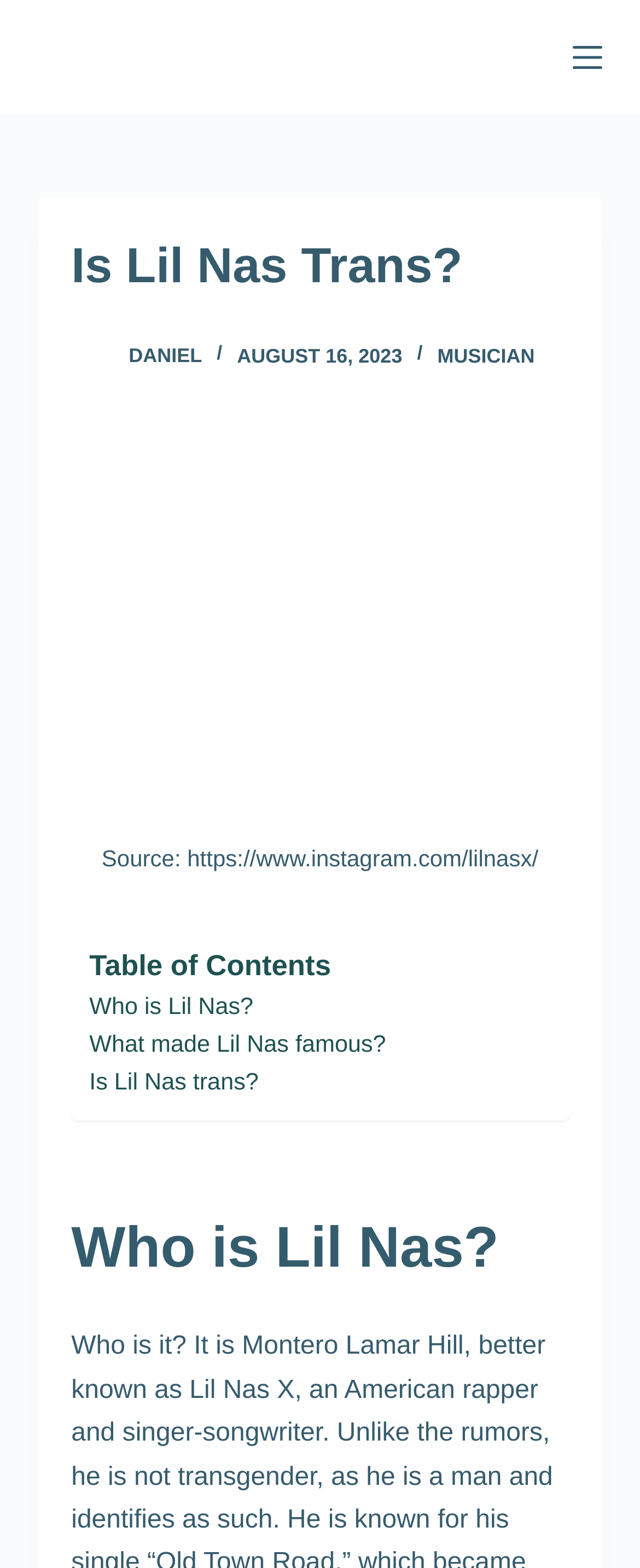Who is the subject of the article?
Please provide a detailed and comprehensive answer to the question.

The subject of the article can be inferred from the heading 'Is Lil Nas Trans?' and the image caption 'Source: https://www.instagram.com/lilnasx/'.